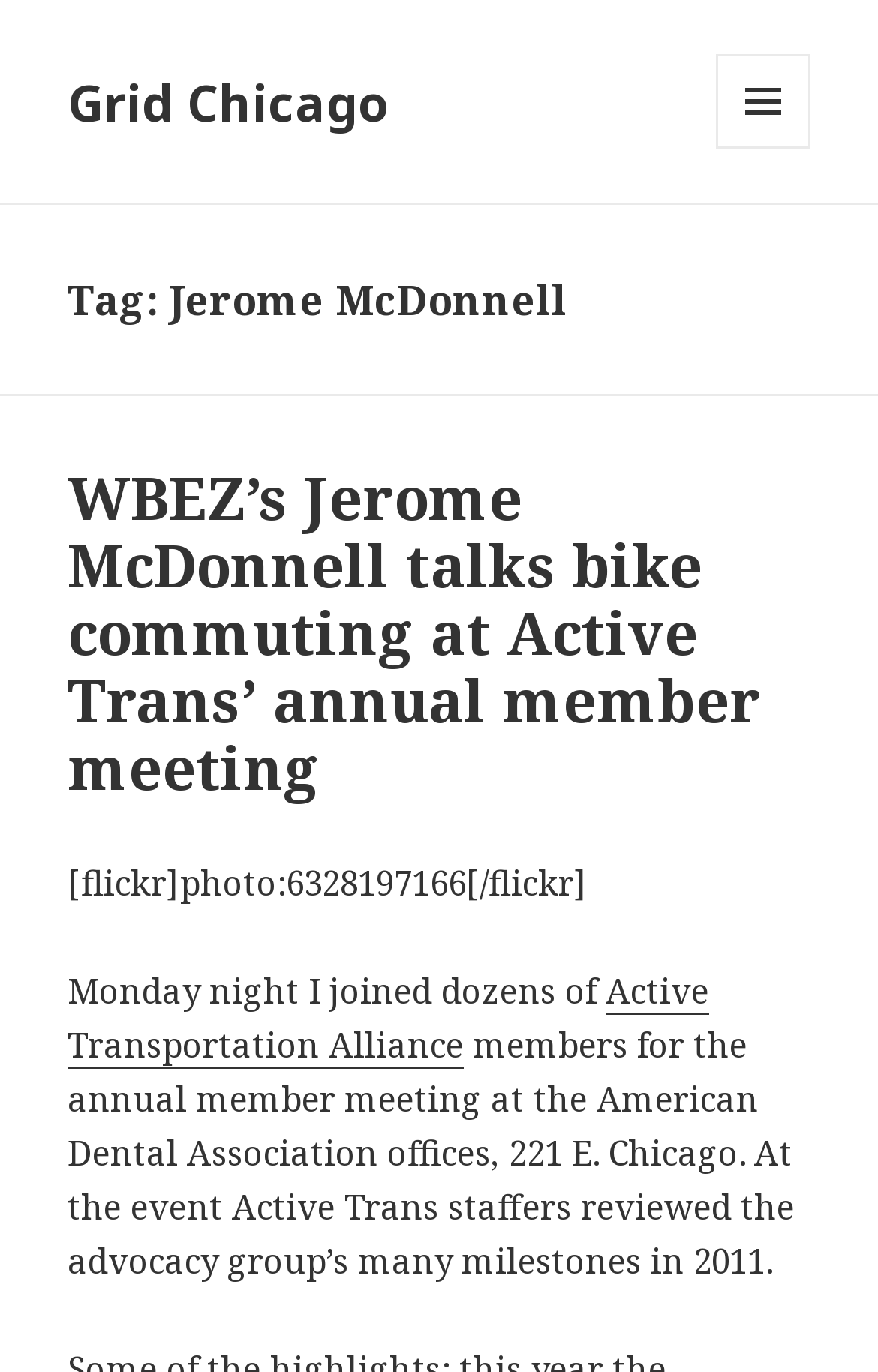What is the name of the person mentioned in the article?
Please use the visual content to give a single word or phrase answer.

Jerome McDonnell